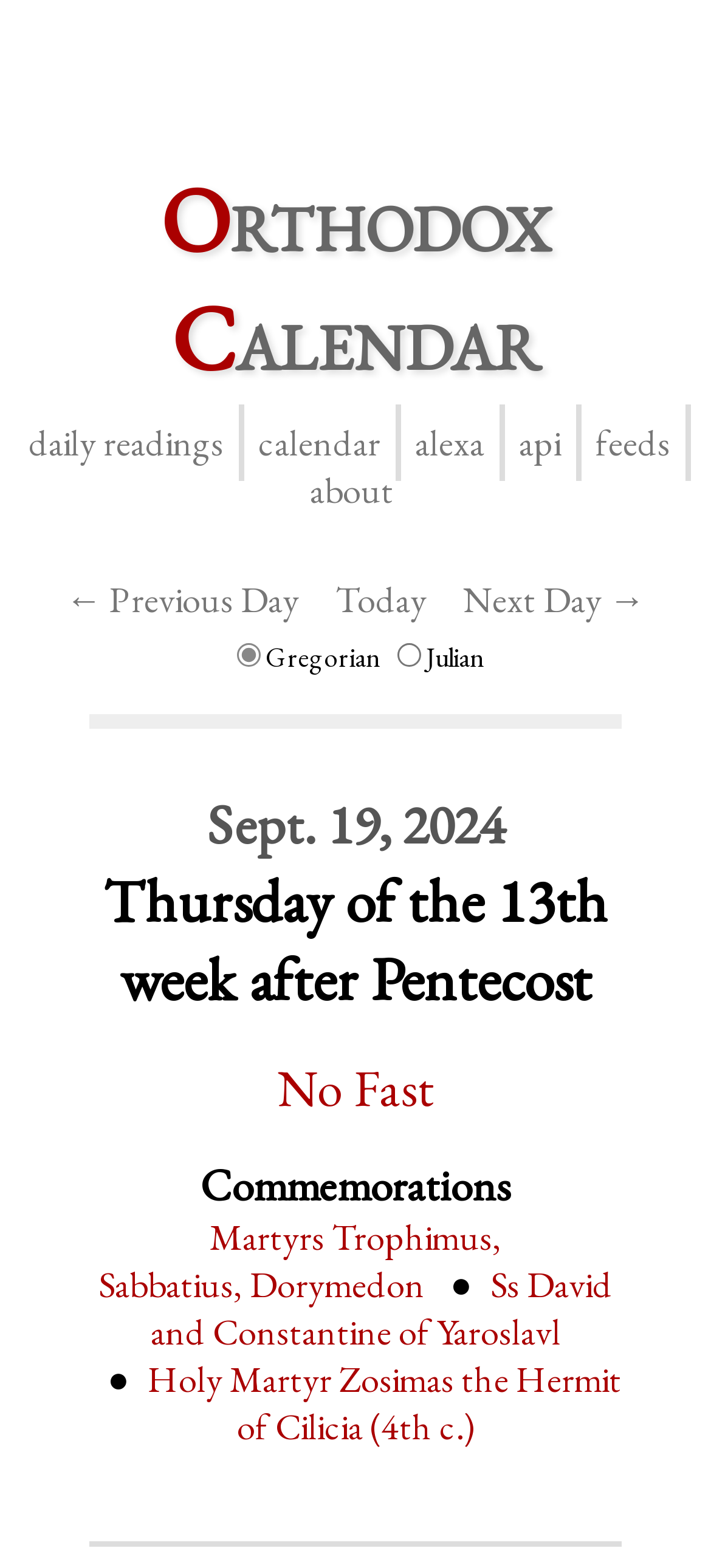Please provide a one-word or phrase answer to the question: 
How many links are in the top navigation menu?

6